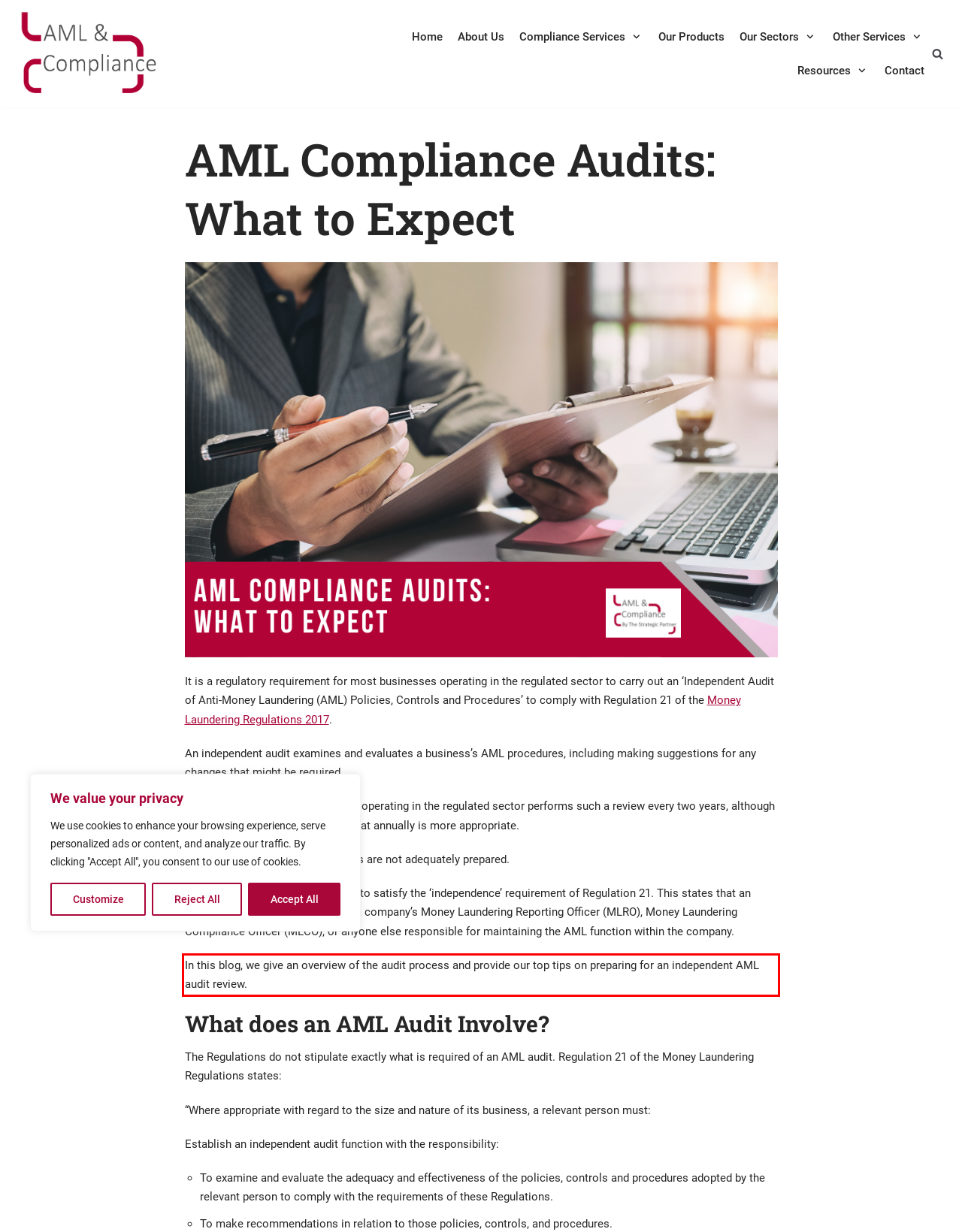Identify the text within the red bounding box on the webpage screenshot and generate the extracted text content.

In this blog, we give an overview of the audit process and provide our top tips on preparing for an independent AML audit review.